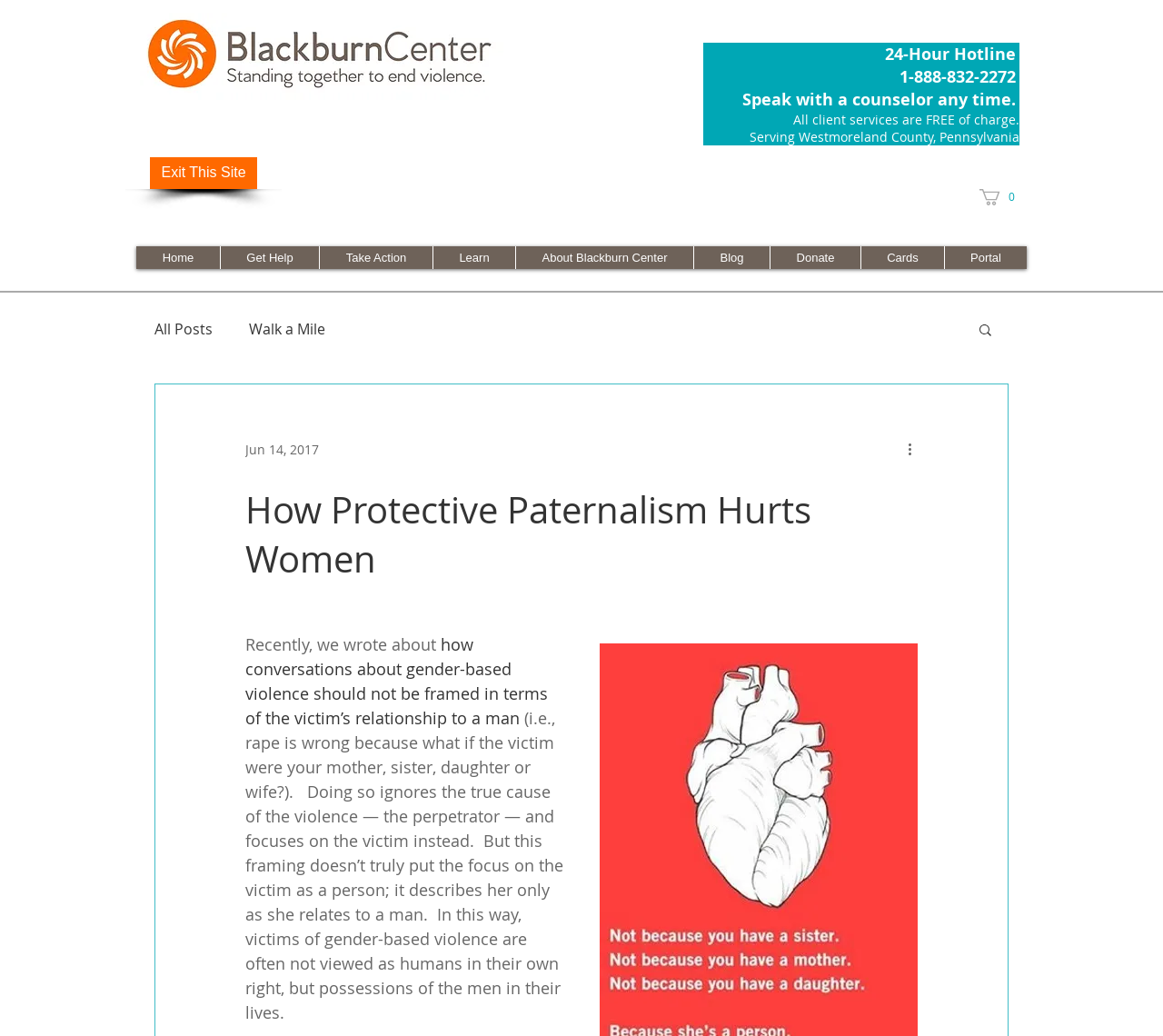What is the purpose of the 'Exit This Site' link?
Look at the image and answer the question with a single word or phrase.

To exit the site quickly